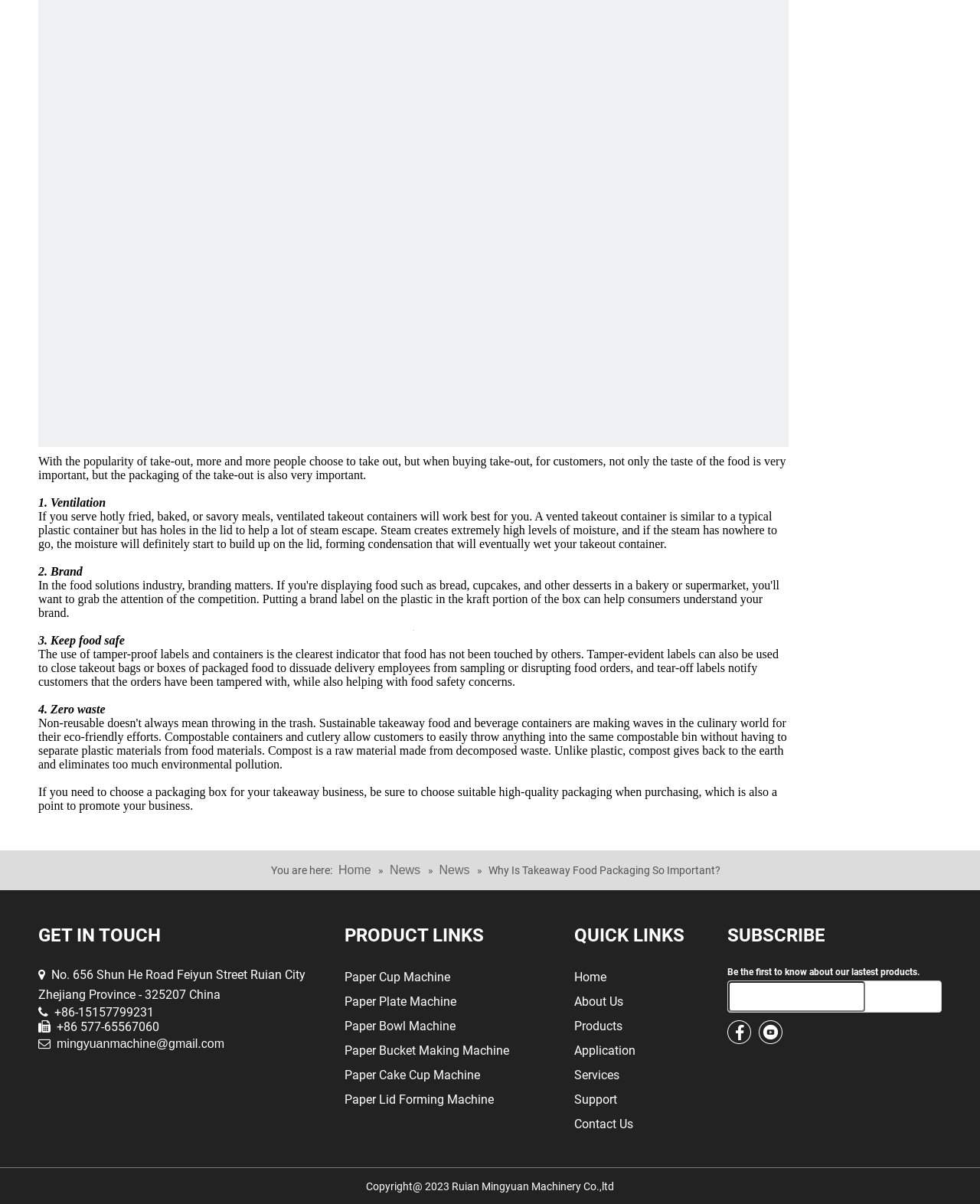Please reply to the following question with a single word or a short phrase:
How many social media links are there in the SUBSCRIBE section?

2